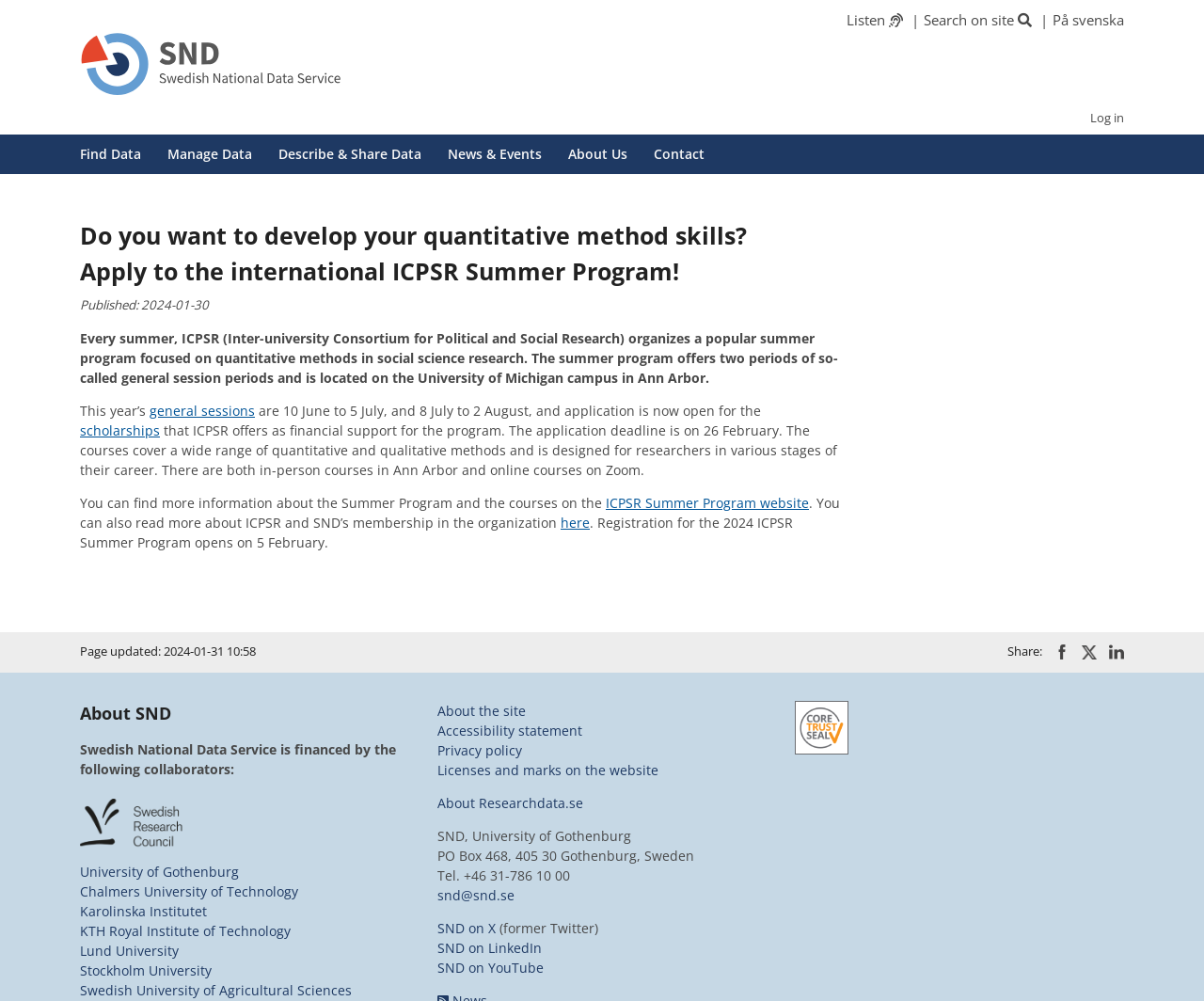Identify the bounding box coordinates of the part that should be clicked to carry out this instruction: "Apply to the international ICPSR Summer Program".

[0.066, 0.218, 0.668, 0.289]